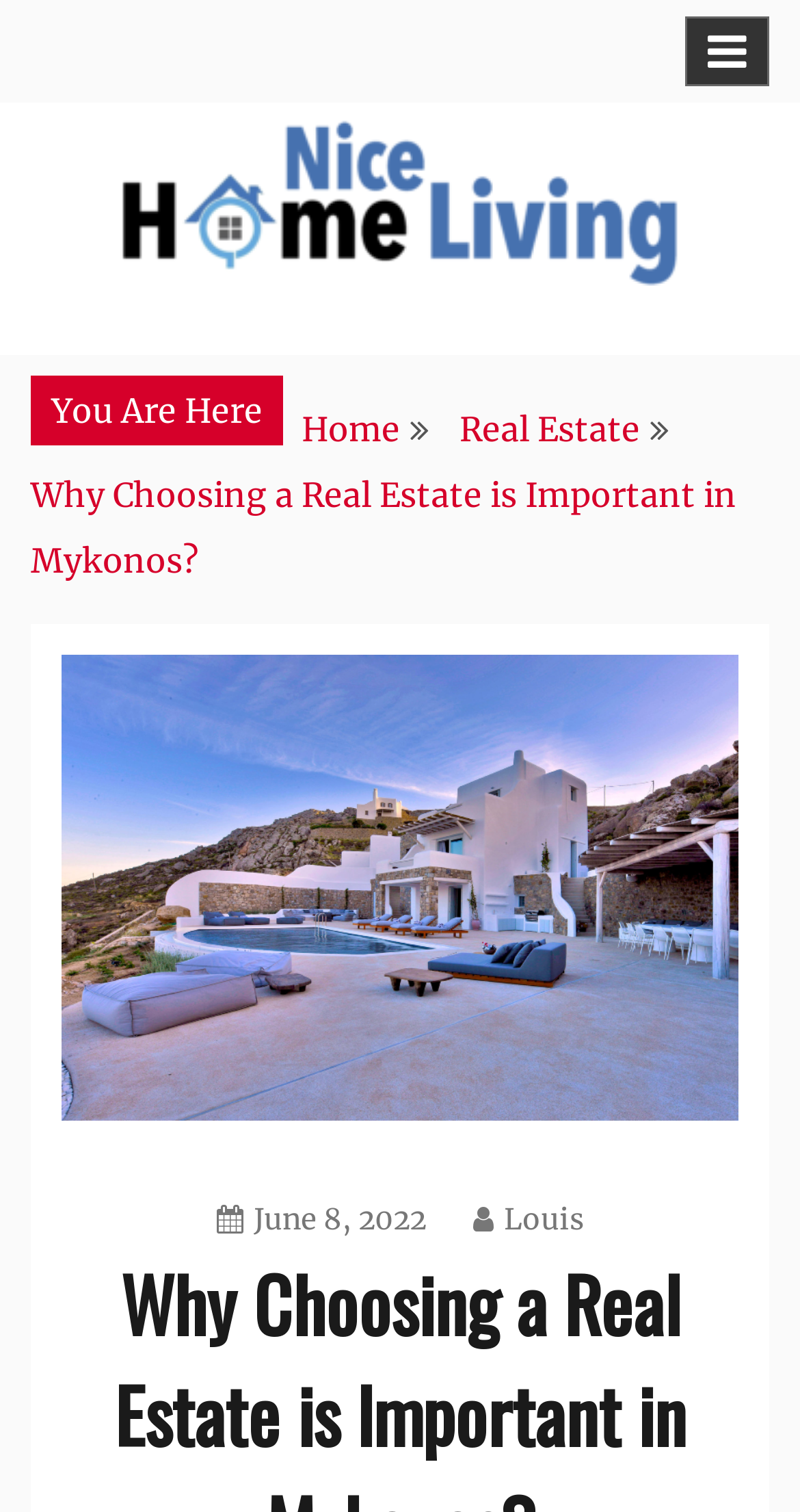What is the name of the author of the article?
From the image, respond using a single word or phrase.

Louis